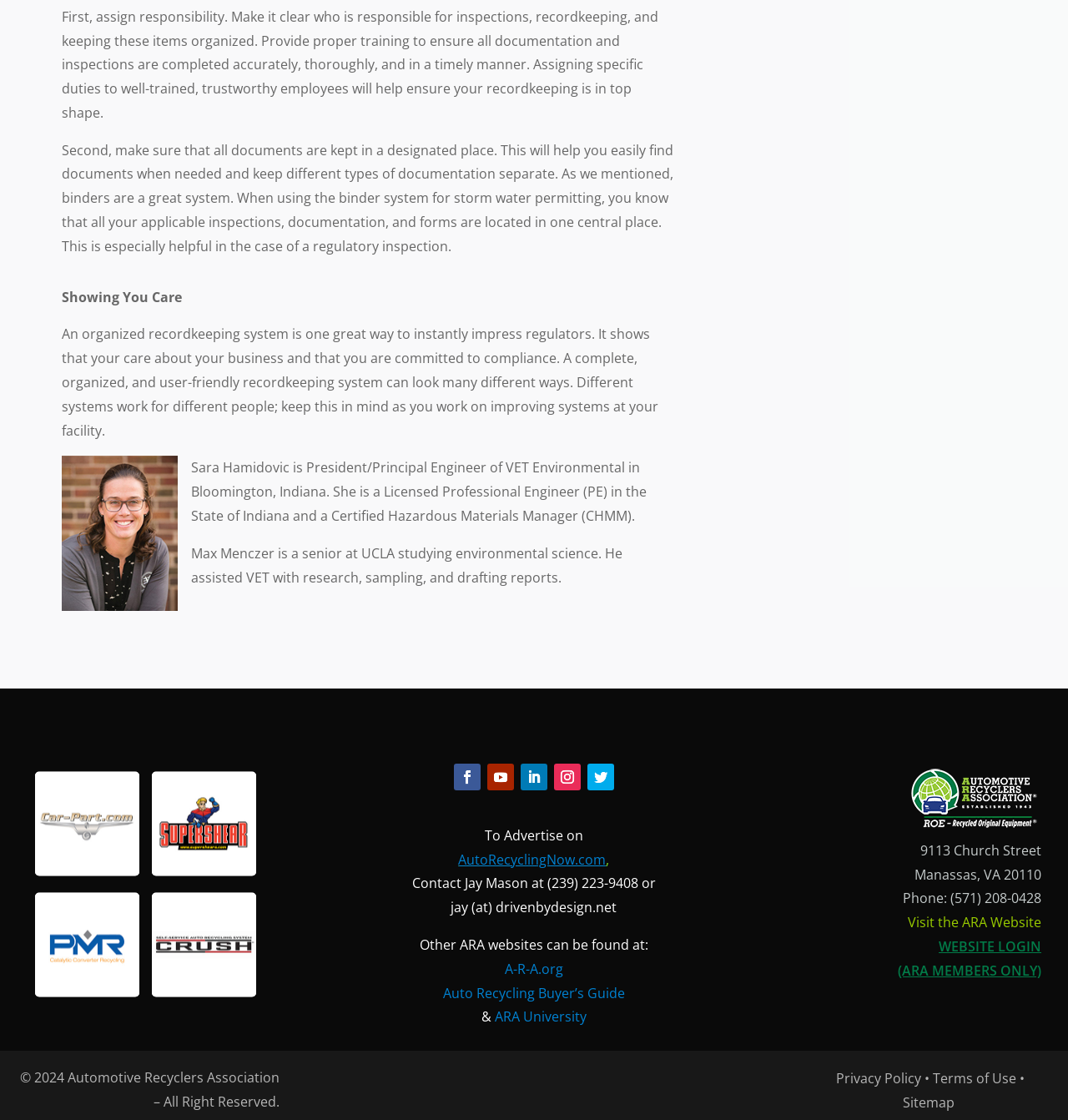What is the name of the president of VET Environmental?
Use the image to give a comprehensive and detailed response to the question.

I found the answer by looking at the text element with the description 'Sara Hamidovic is President/Principal Engineer of VET Environmental in Bloomington, Indiana. She is a Licensed Professional Engineer (PE) in the State of Indiana and a Certified Hazardous Materials Manager (CHMM).' which is located at [0.179, 0.409, 0.605, 0.469]